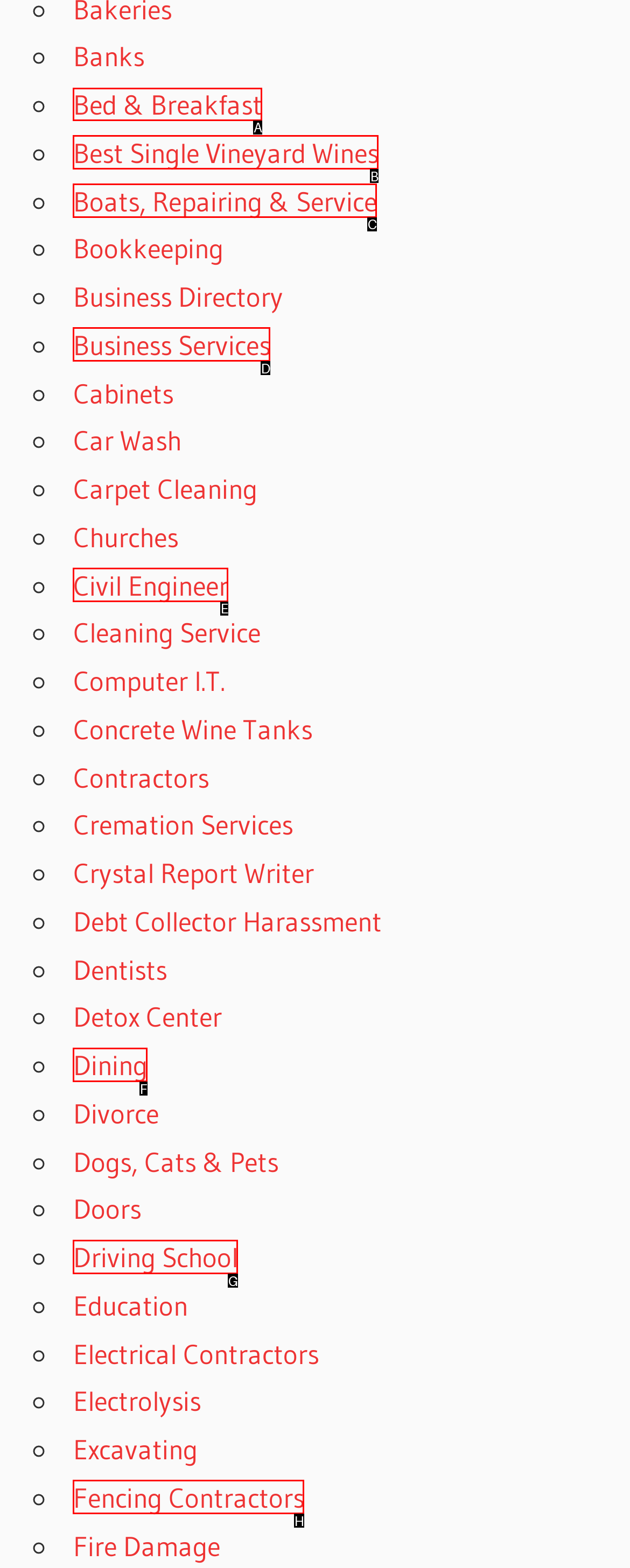Select the HTML element that needs to be clicked to perform the task: Visit Bed & Breakfast. Reply with the letter of the chosen option.

A